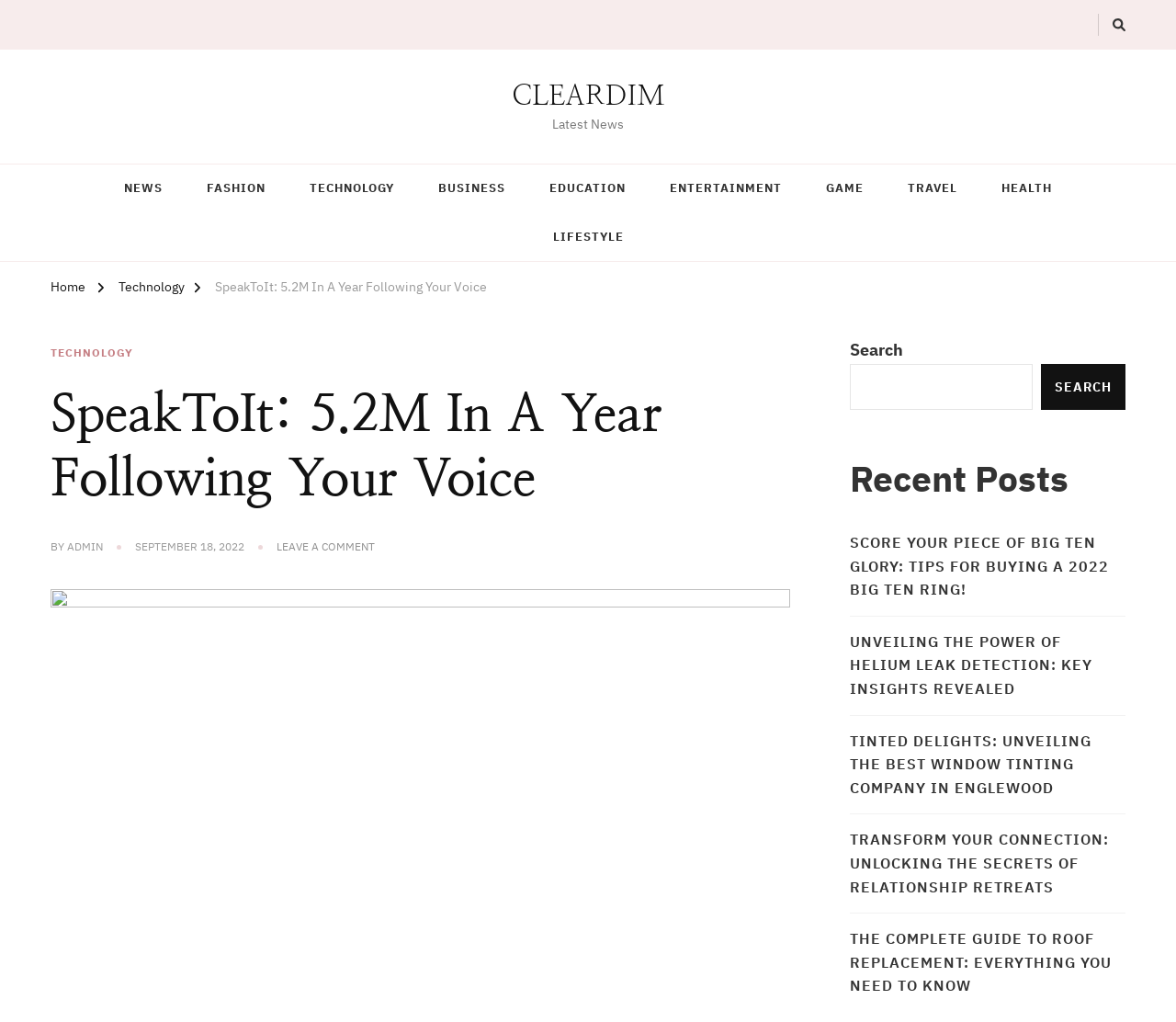Please predict the bounding box coordinates of the element's region where a click is necessary to complete the following instruction: "Search for something". The coordinates should be represented by four float numbers between 0 and 1, i.e., [left, top, right, bottom].

[0.723, 0.356, 0.878, 0.401]